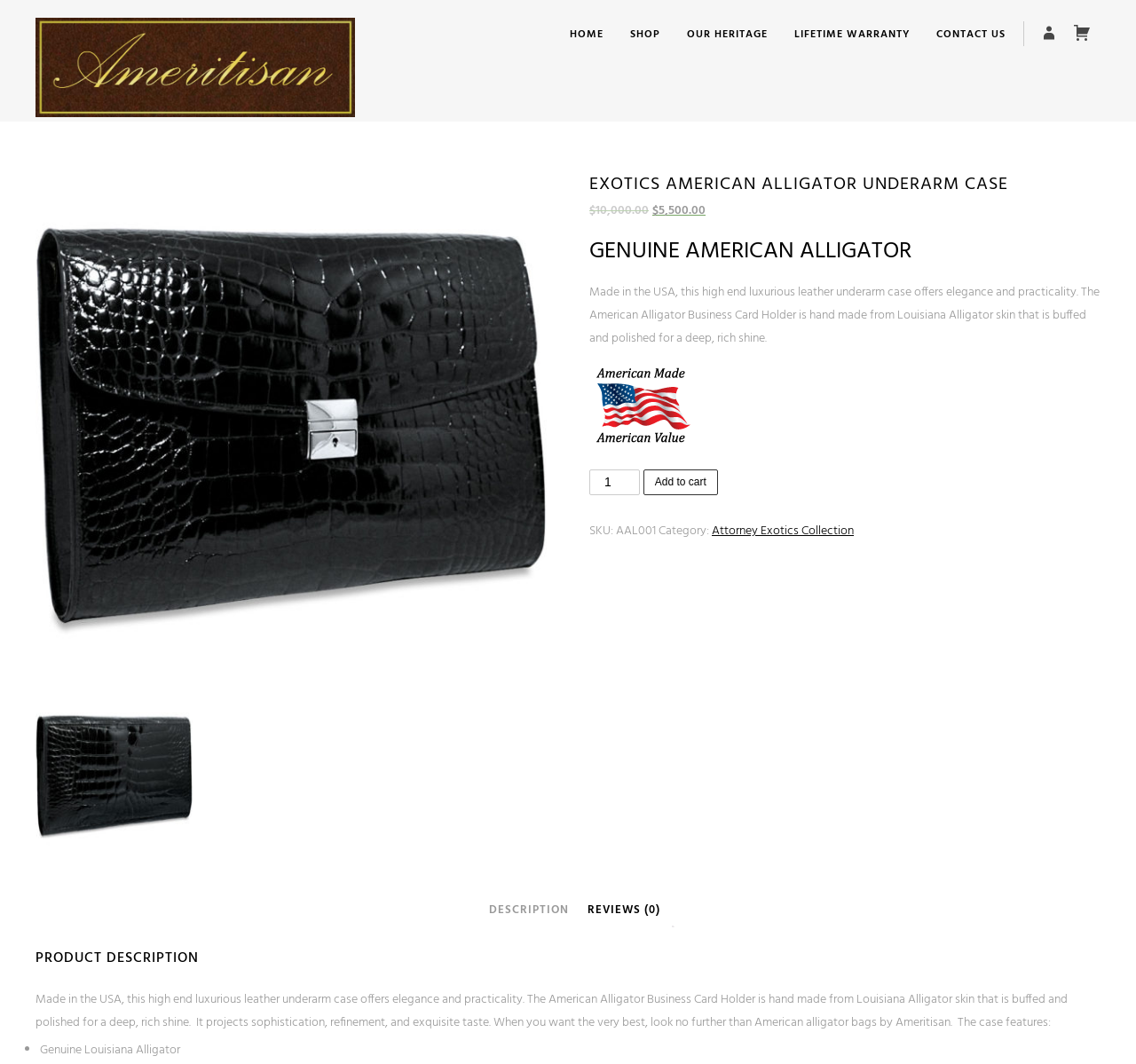Highlight the bounding box of the UI element that corresponds to this description: "Attorney Exotics Collection".

[0.627, 0.49, 0.752, 0.509]